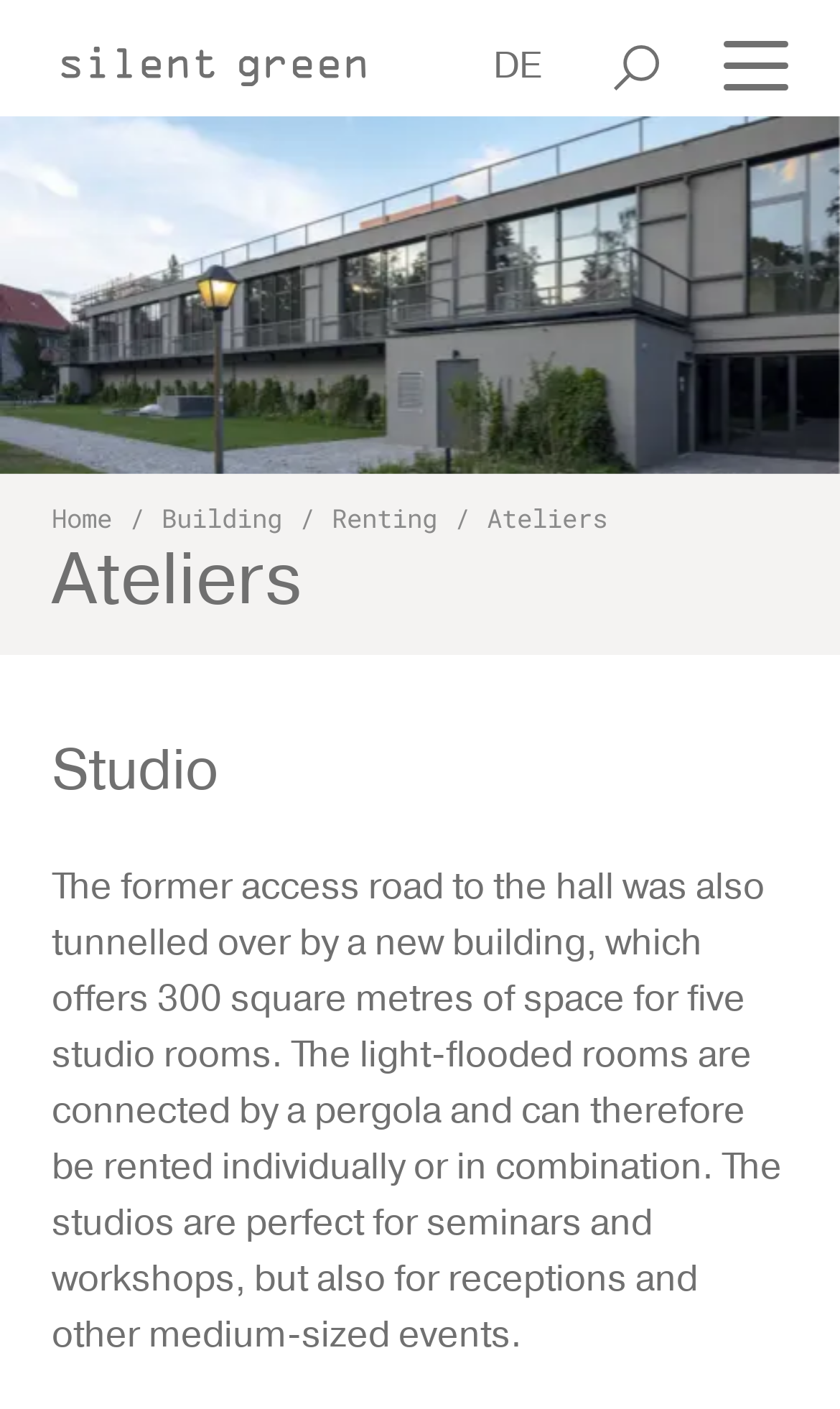Use the information in the screenshot to answer the question comprehensively: What is the size of the new building?

According to the text, 'The former access road to the hall was also tunnelled over by a new building, which offers 300 square metres of space for five studio rooms.' This indicates that the new building has a total area of 300 square metres.